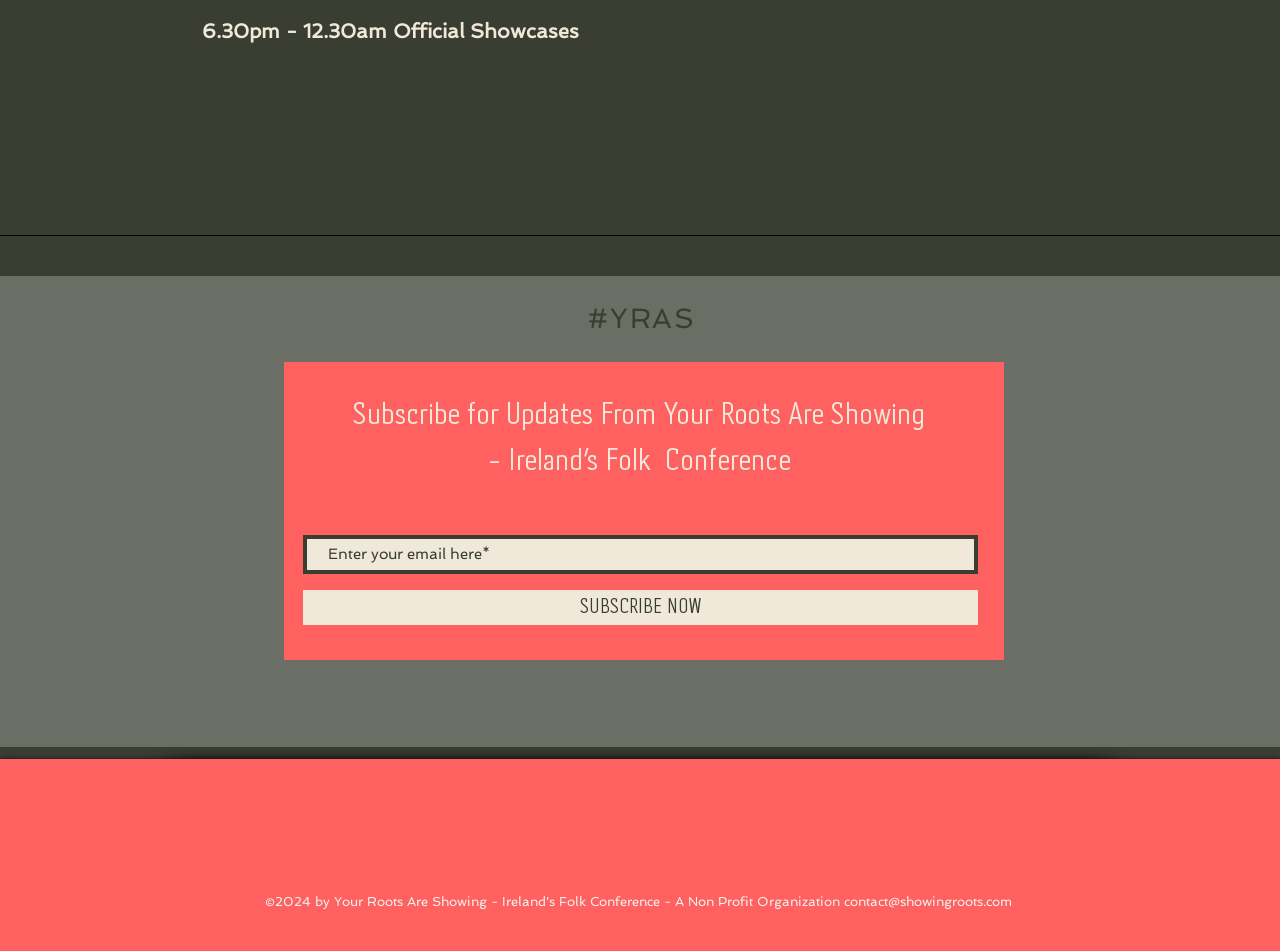Locate the bounding box coordinates of the clickable area needed to fulfill the instruction: "Contact the organization".

[0.659, 0.94, 0.791, 0.956]